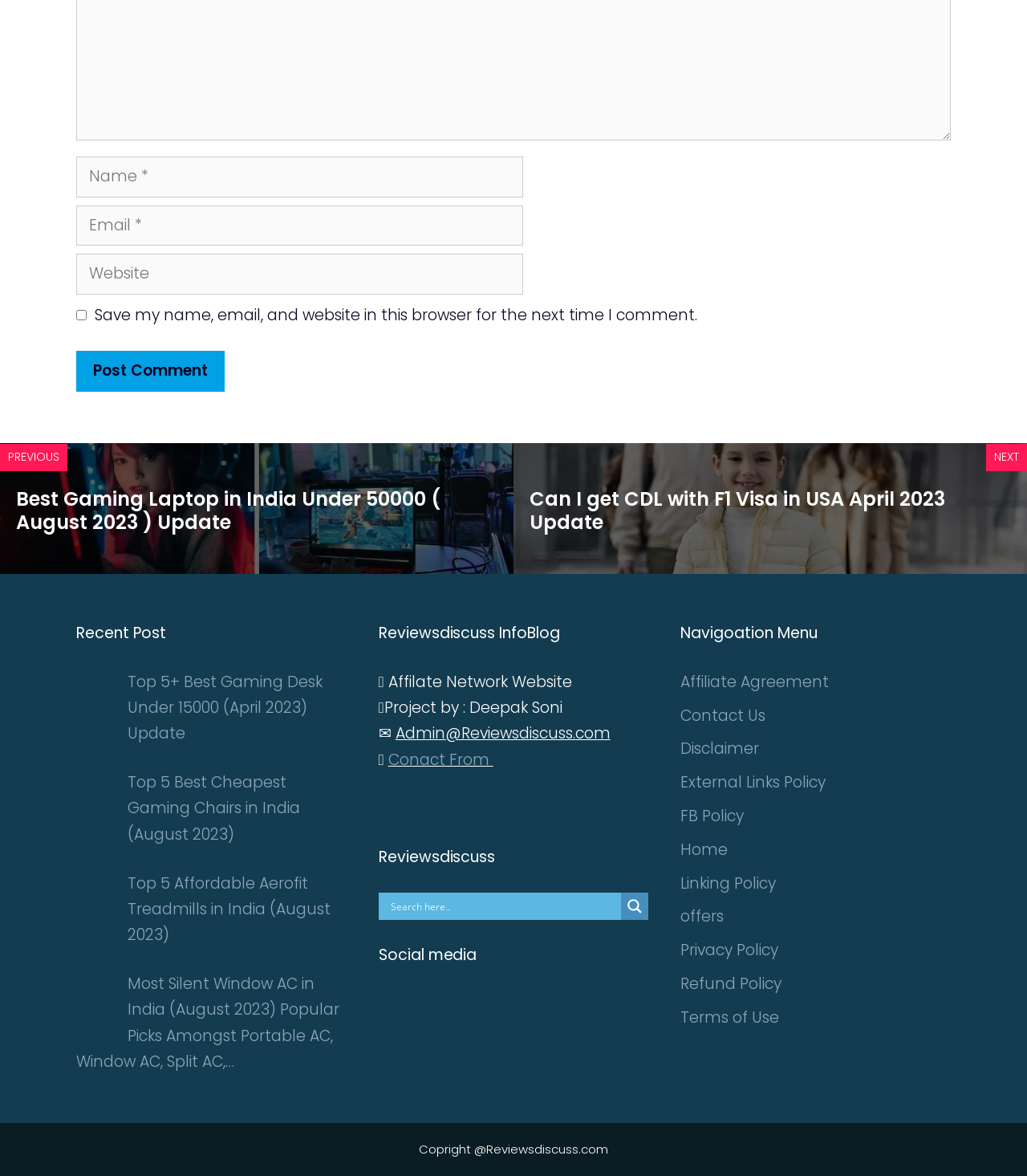What is the purpose of the checkbox?
Offer a detailed and full explanation in response to the question.

The checkbox is located below the 'Website' textbox and is labeled 'Save my name, email, and website in this browser for the next time I comment.' Its purpose is to allow users to save their comment information for future use.